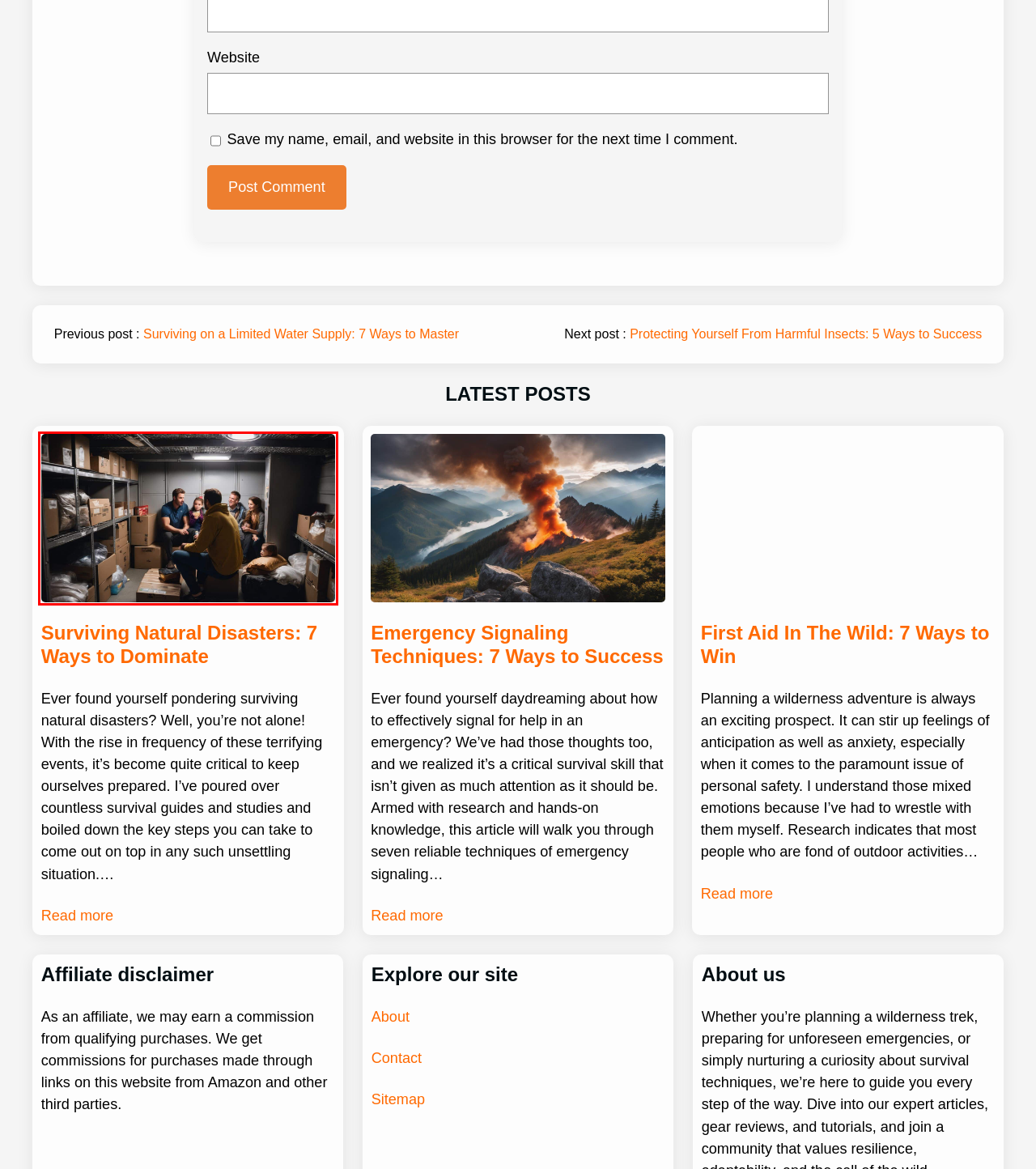Given a screenshot of a webpage with a red bounding box, please pick the webpage description that best fits the new webpage after clicking the element inside the bounding box. Here are the candidates:
A. About Us - natureofthenorth.co
B. Things to Remember About ‘Emotional Support Friends’ - Mom's Choice Awards
C. First Aid In The Wild: 7 Ways to Win - natureofthenorth.co
D. Surviving Natural Disasters: 7 Ways to Dominate - natureofthenorth.co
E. Protecting Yourself From Harmful Insects: 5 Ways to Success - natureofthenorth.co
F. Emergency Signaling Techniques: 7 Ways to Success - natureofthenorth.co
G. DMCA - natureofthenorth.co
H. Surviving on a Limited Water Supply: 7 Ways to Master - natureofthenorth.co

D